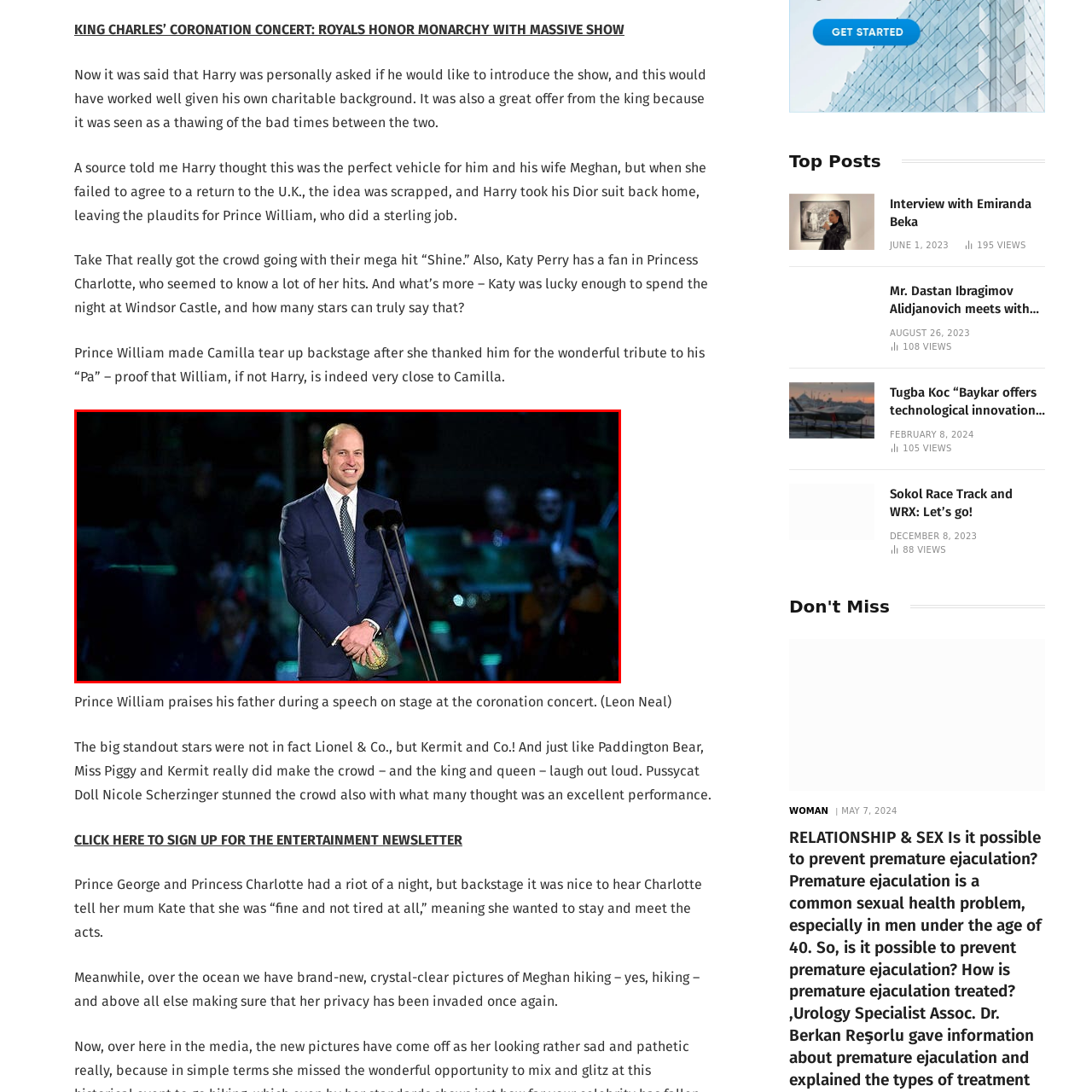Write a comprehensive caption detailing the image within the red boundary.

Prince William, the Prince of Wales, is captured during his heartfelt speech at the coronation concert, dressed elegantly in a blue suit and tie. With a warm smile and poised demeanor, he stands at a podium adorned with microphones, ready to honor his father, King Charles. The concert, a grand celebration of monarchy and family, featured various performances, truly showcasing the royal family's close ties and shared moments of joy. In the dimly lit backdrop, members of the audience and musicians are visible, contributing to the vibrant atmosphere of this momentous event.